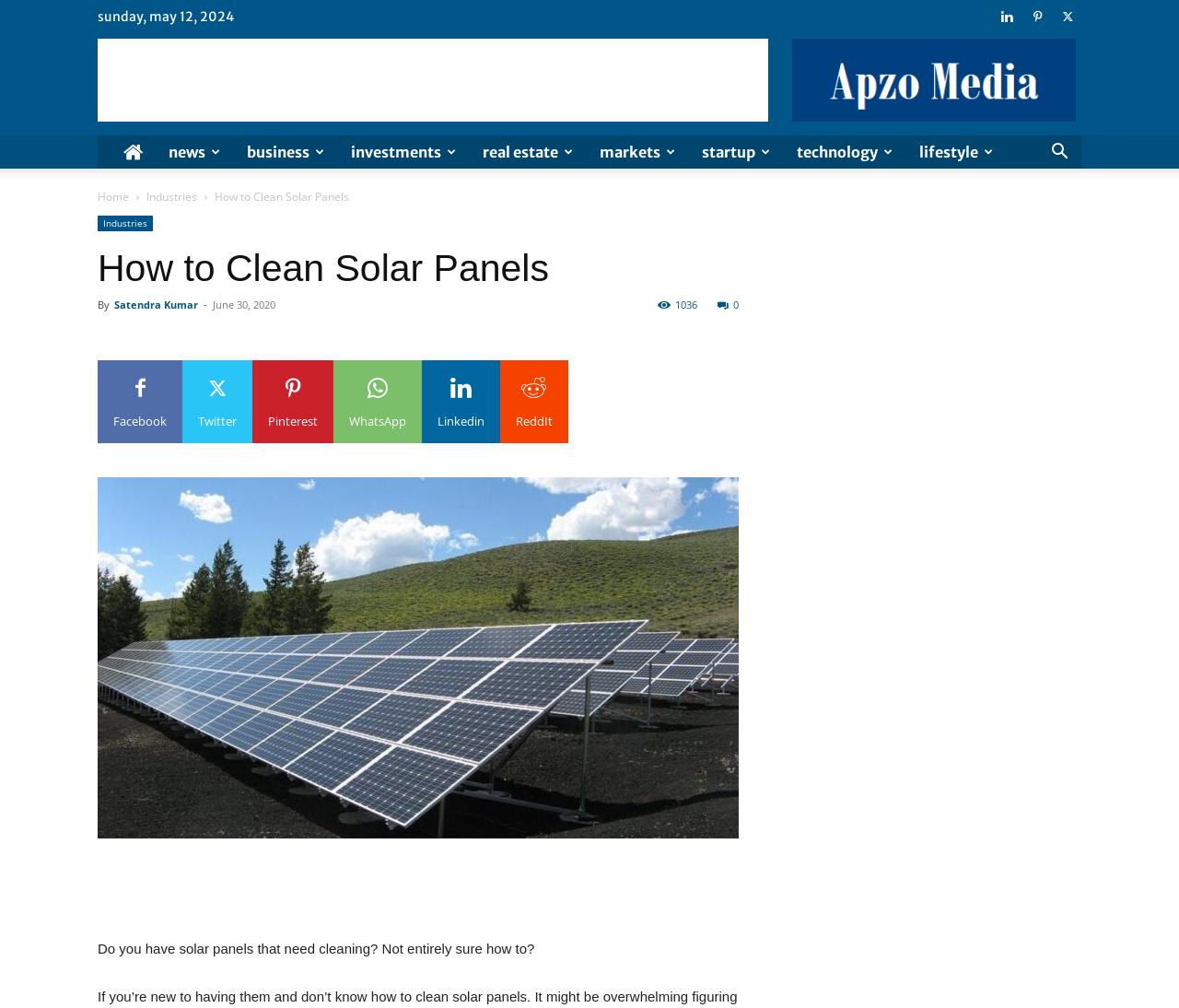Who is the author of the article?
Please provide a detailed and thorough answer to the question.

I found the author's name by looking at the link element that says 'Satendra Kumar' which is located below the heading element.